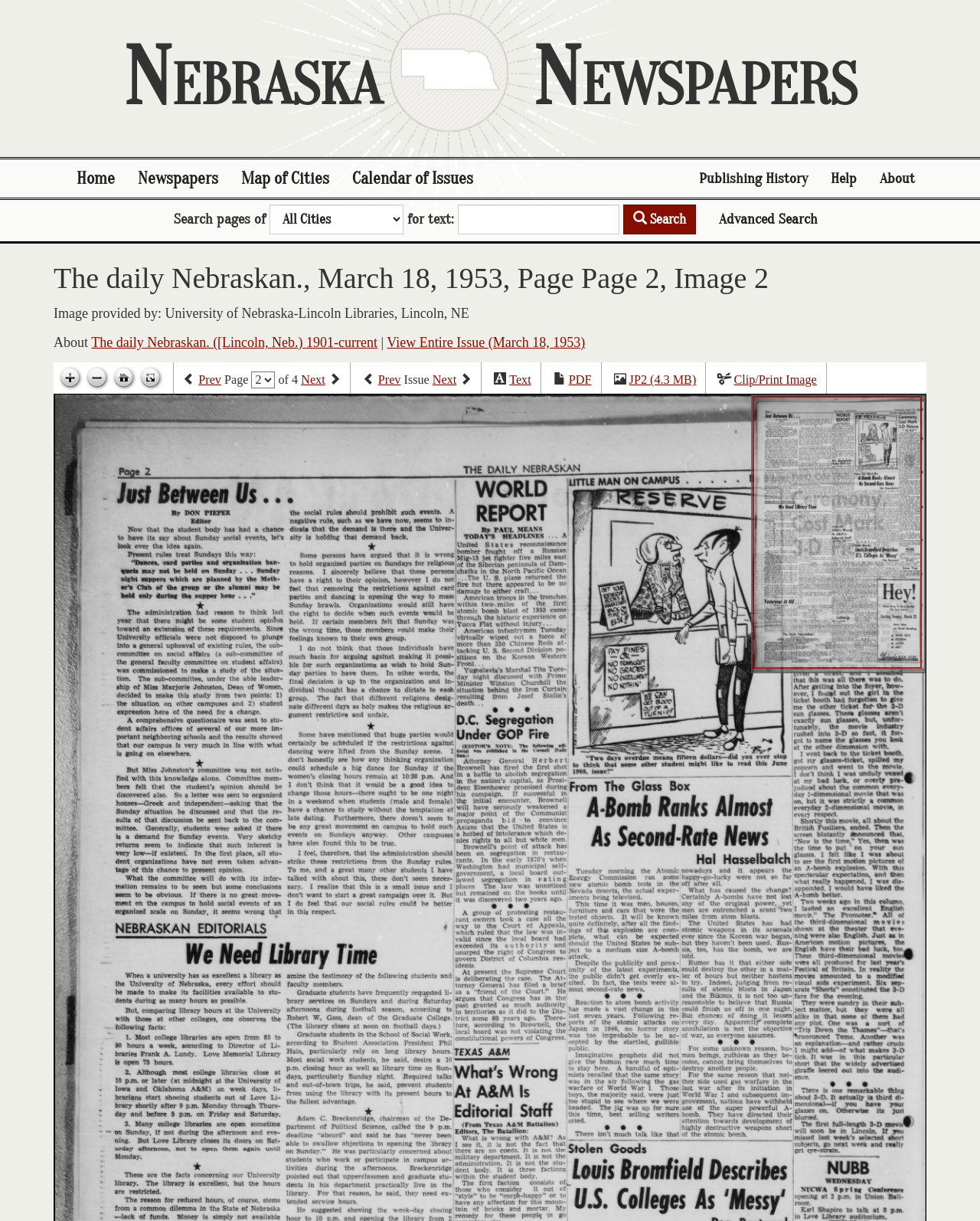What is the name of the newspaper?
Please provide a comprehensive answer based on the contents of the image.

The question asks for the name of the newspaper, which can be found in the heading 'The daily Nebraskan., March 18, 1953, Page Page 2, Image 2' on the webpage.